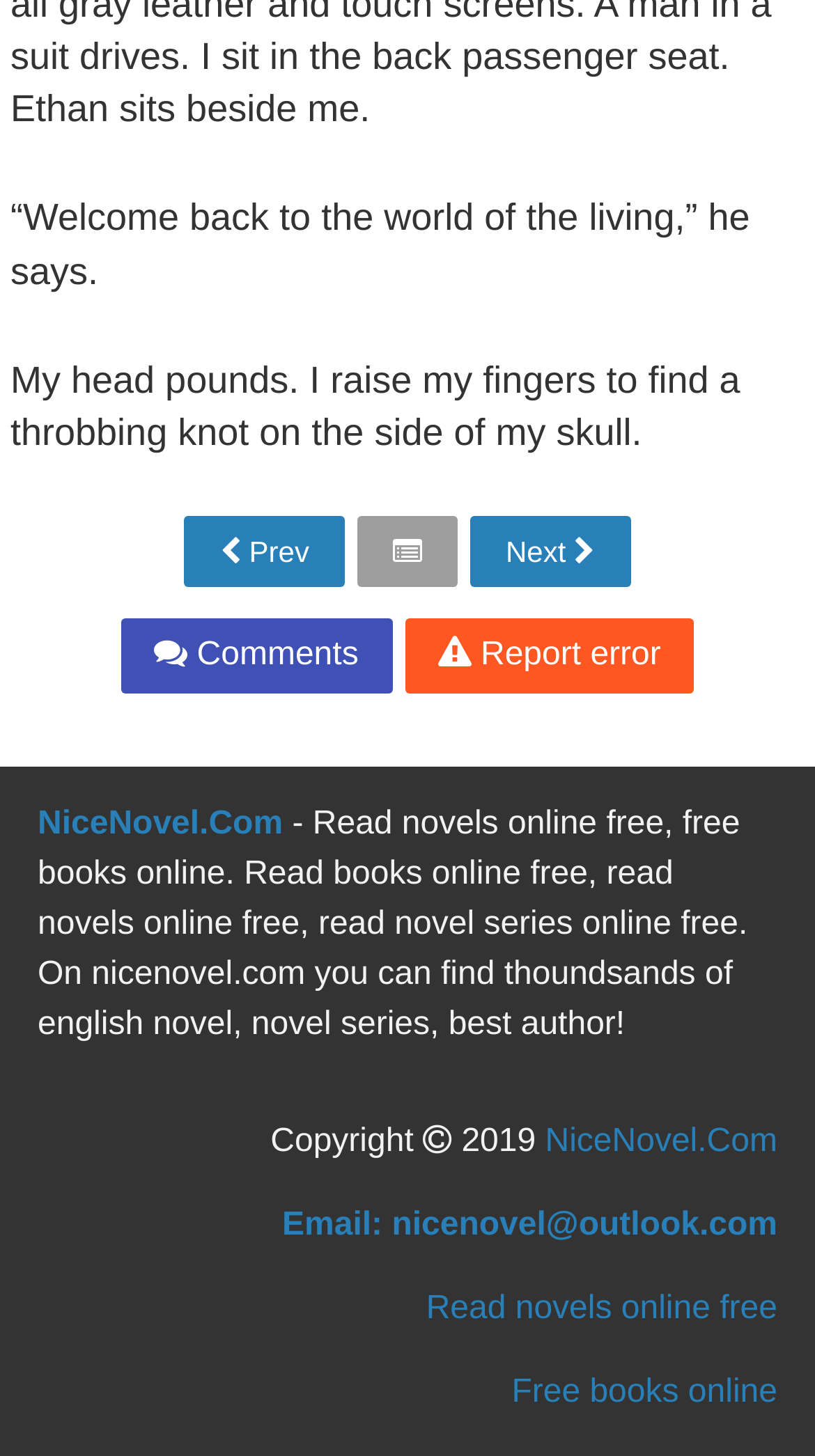Identify the coordinates of the bounding box for the element that must be clicked to accomplish the instruction: "Visit NiceNovel.Com homepage".

[0.046, 0.554, 0.347, 0.578]